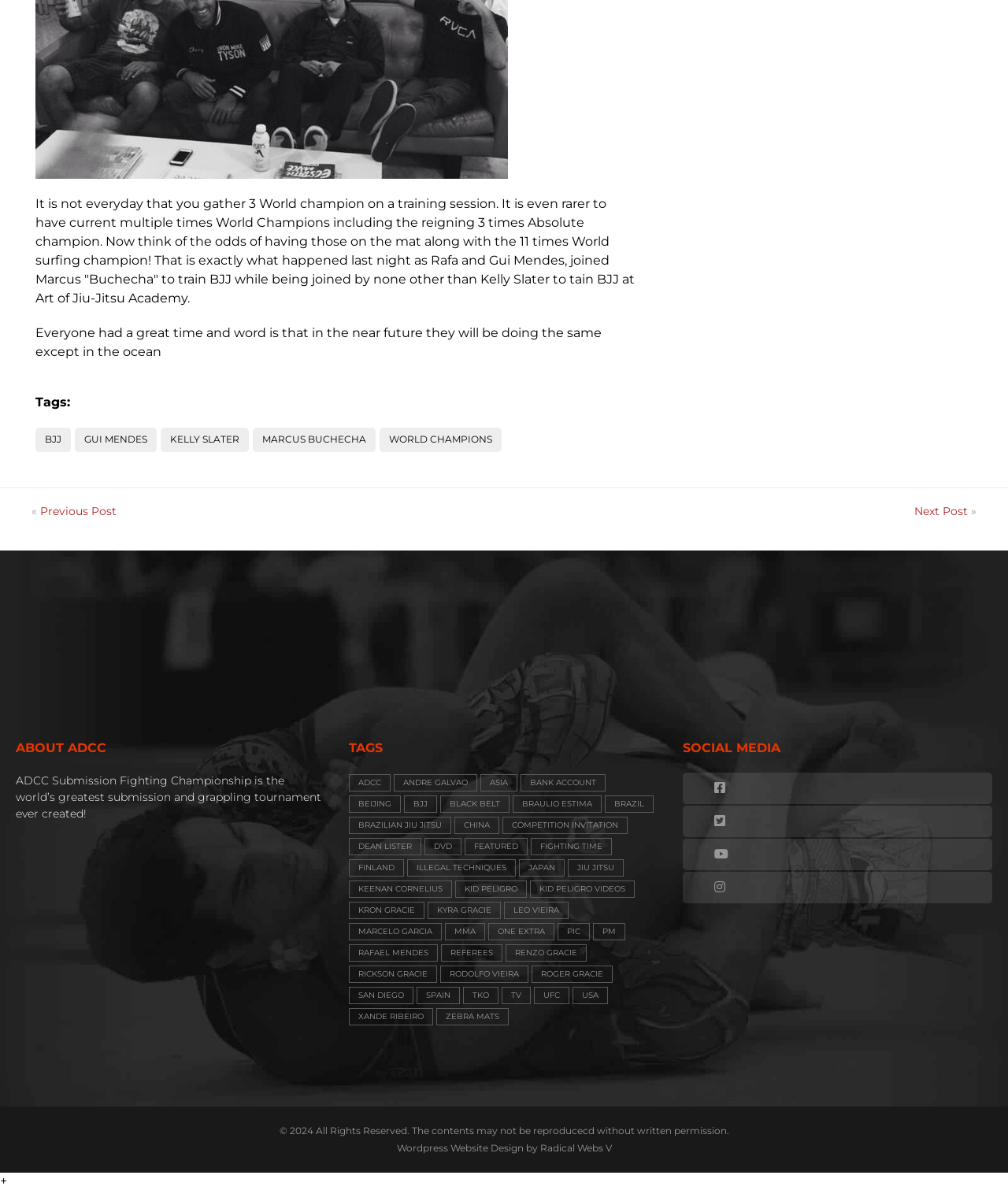Please identify the bounding box coordinates of the clickable area that will allow you to execute the instruction: "Click on the 'BJJ' tag".

[0.035, 0.359, 0.07, 0.38]